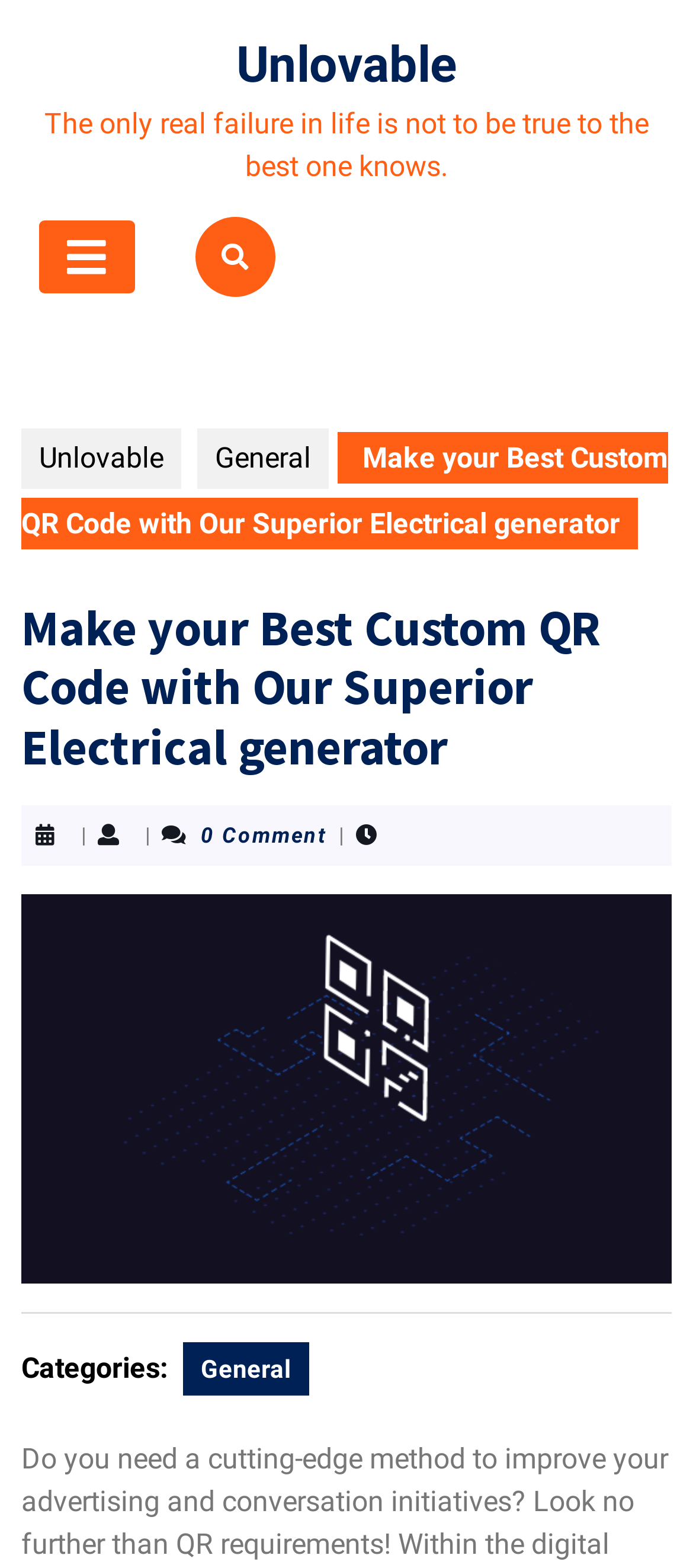Identify the main heading of the webpage and provide its text content.

Make your Best Custom QR Code with Our Superior Electrical generator